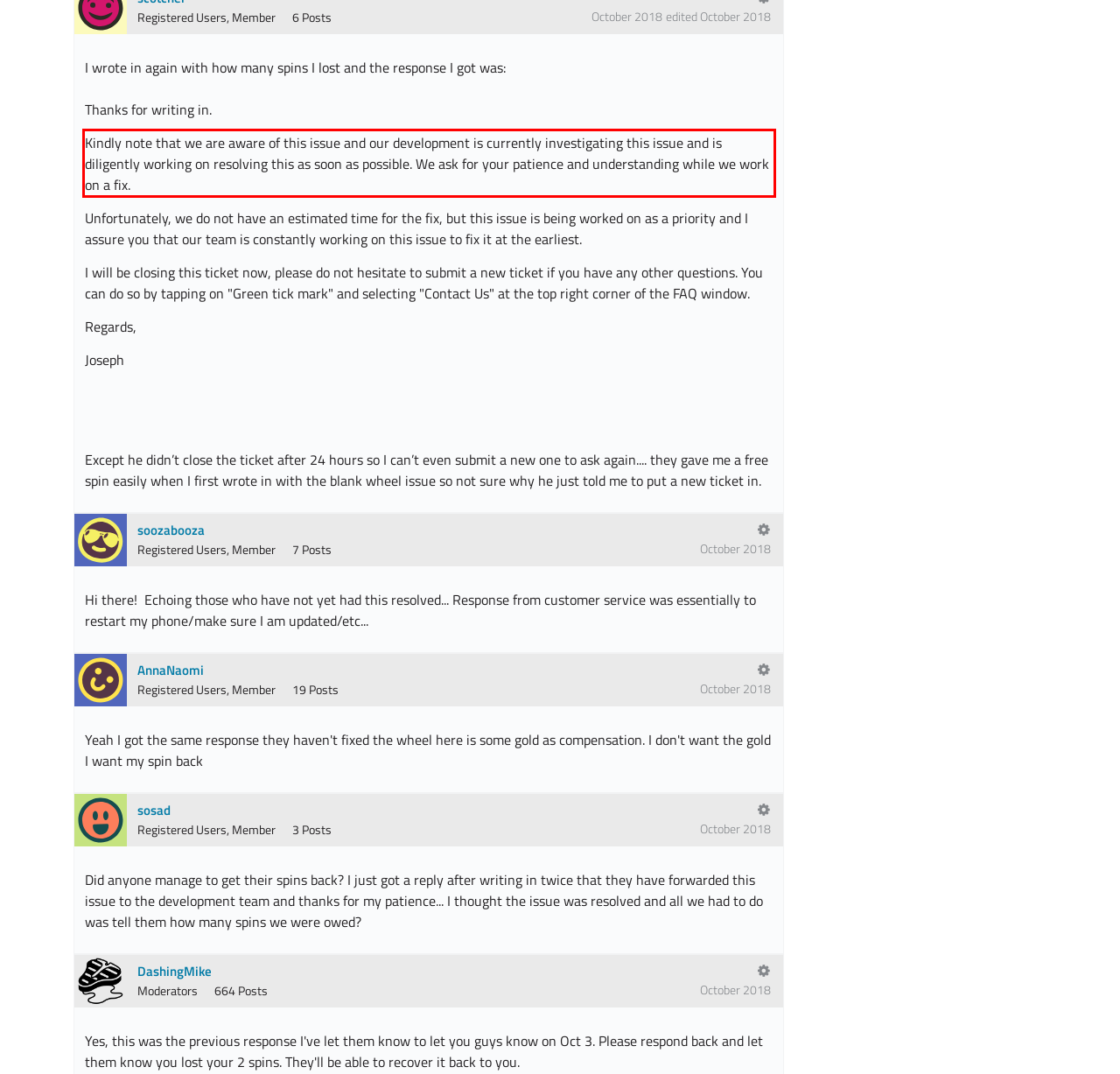You have a screenshot of a webpage with a red bounding box. Identify and extract the text content located inside the red bounding box.

Kindly note that we are aware of this issue and our development is currently investigating this issue and is diligently working on resolving this as soon as possible. We ask for your patience and understanding while we work on a fix.